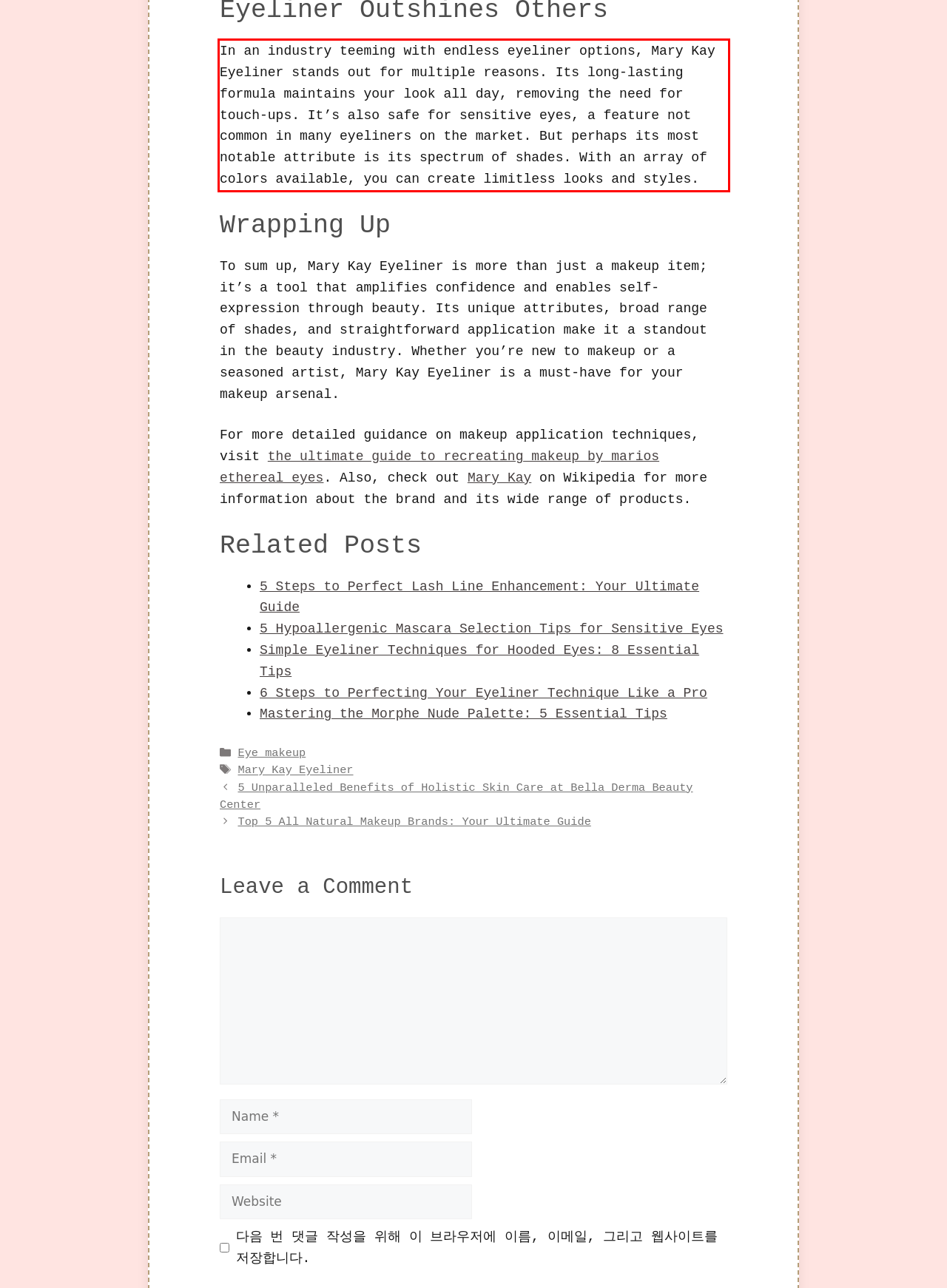Given a screenshot of a webpage with a red bounding box, please identify and retrieve the text inside the red rectangle.

In an industry teeming with endless eyeliner options, Mary Kay Eyeliner stands out for multiple reasons. Its long-lasting formula maintains your look all day, removing the need for touch-ups. It’s also safe for sensitive eyes, a feature not common in many eyeliners on the market. But perhaps its most notable attribute is its spectrum of shades. With an array of colors available, you can create limitless looks and styles.